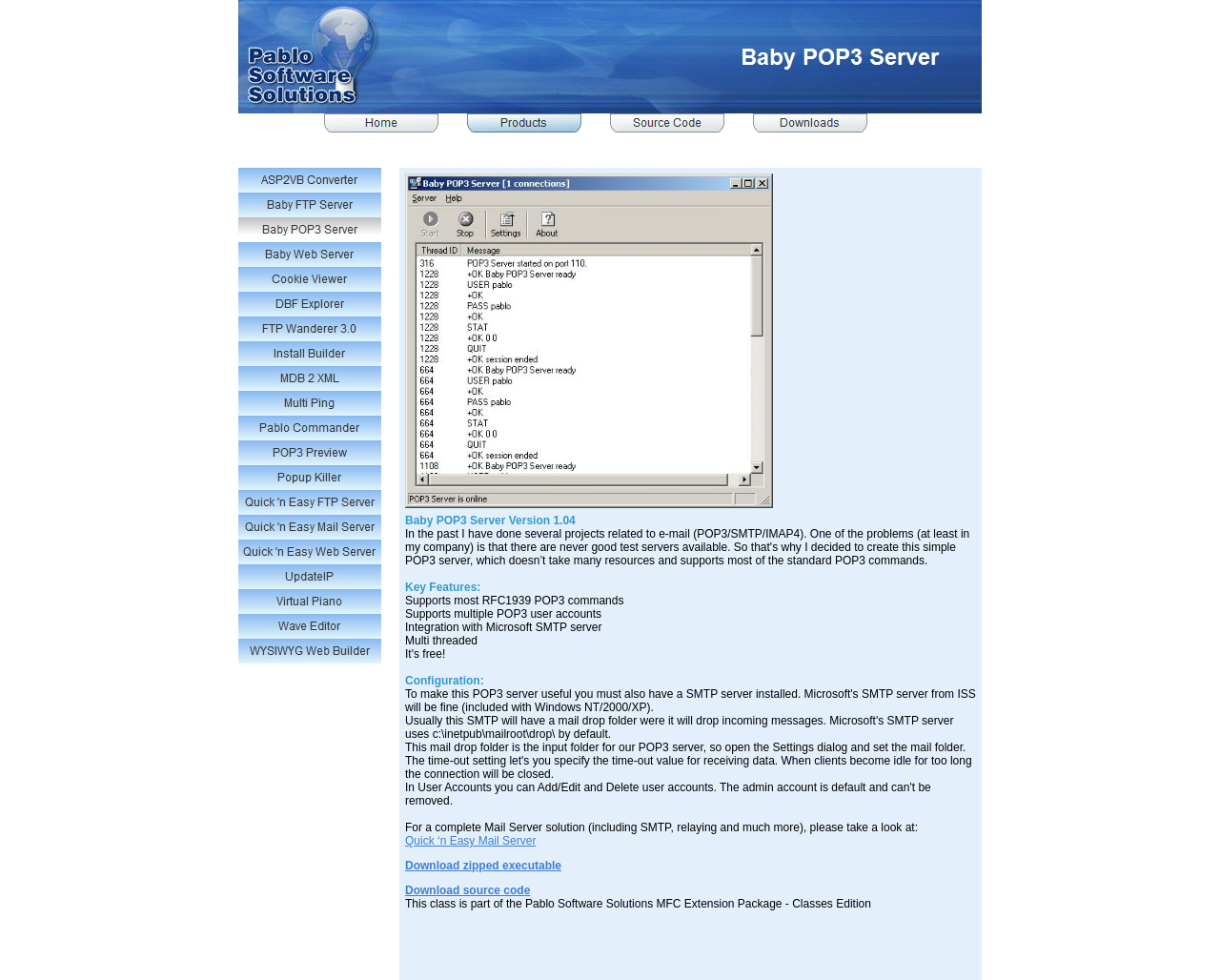Find the bounding box coordinates of the clickable area that will achieve the following instruction: "View Baby POP3 Server".

[0.195, 0.222, 0.312, 0.247]